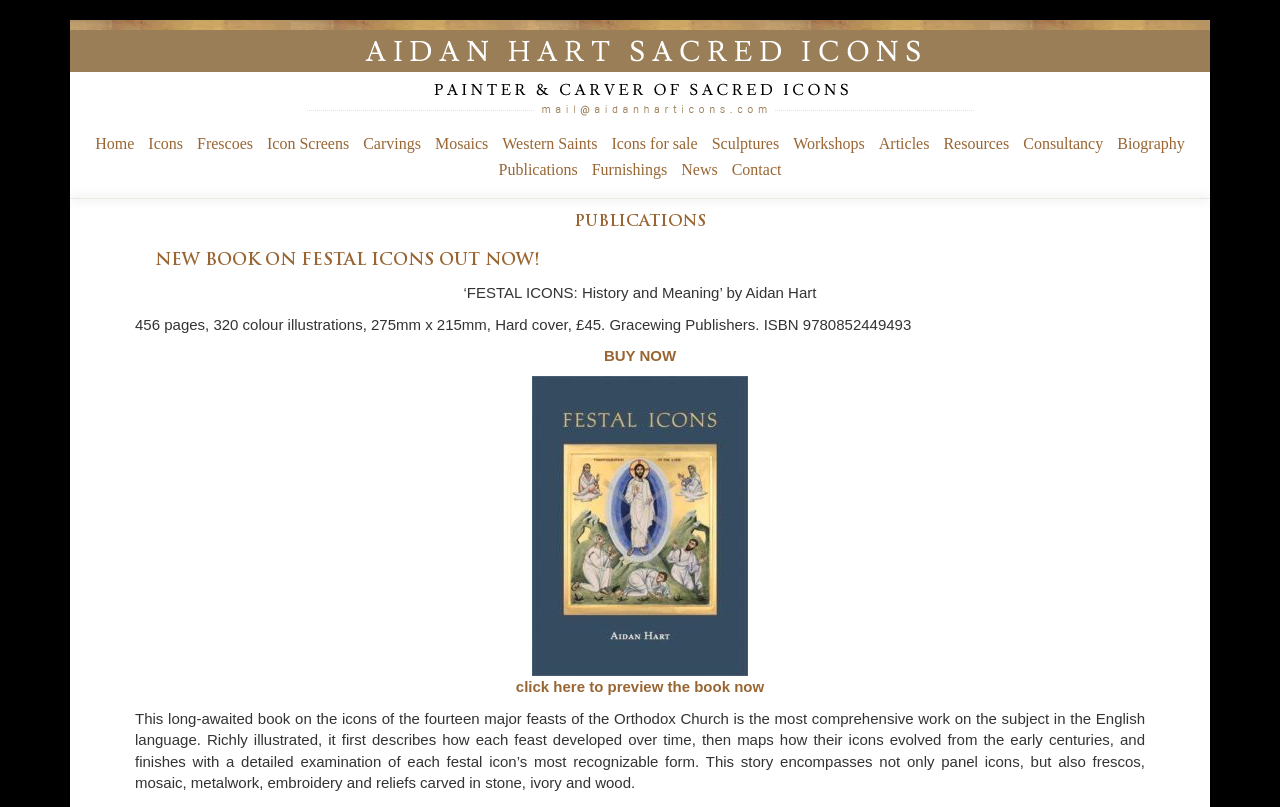What is the name of the book written by Aidan Hart?
From the details in the image, answer the question comprehensively.

I found the answer by examining the StaticText element at coordinates [0.362, 0.352, 0.638, 0.373] which contains the text '‘FESTAL ICONS: History and Meaning’ by Aidan Hart'.